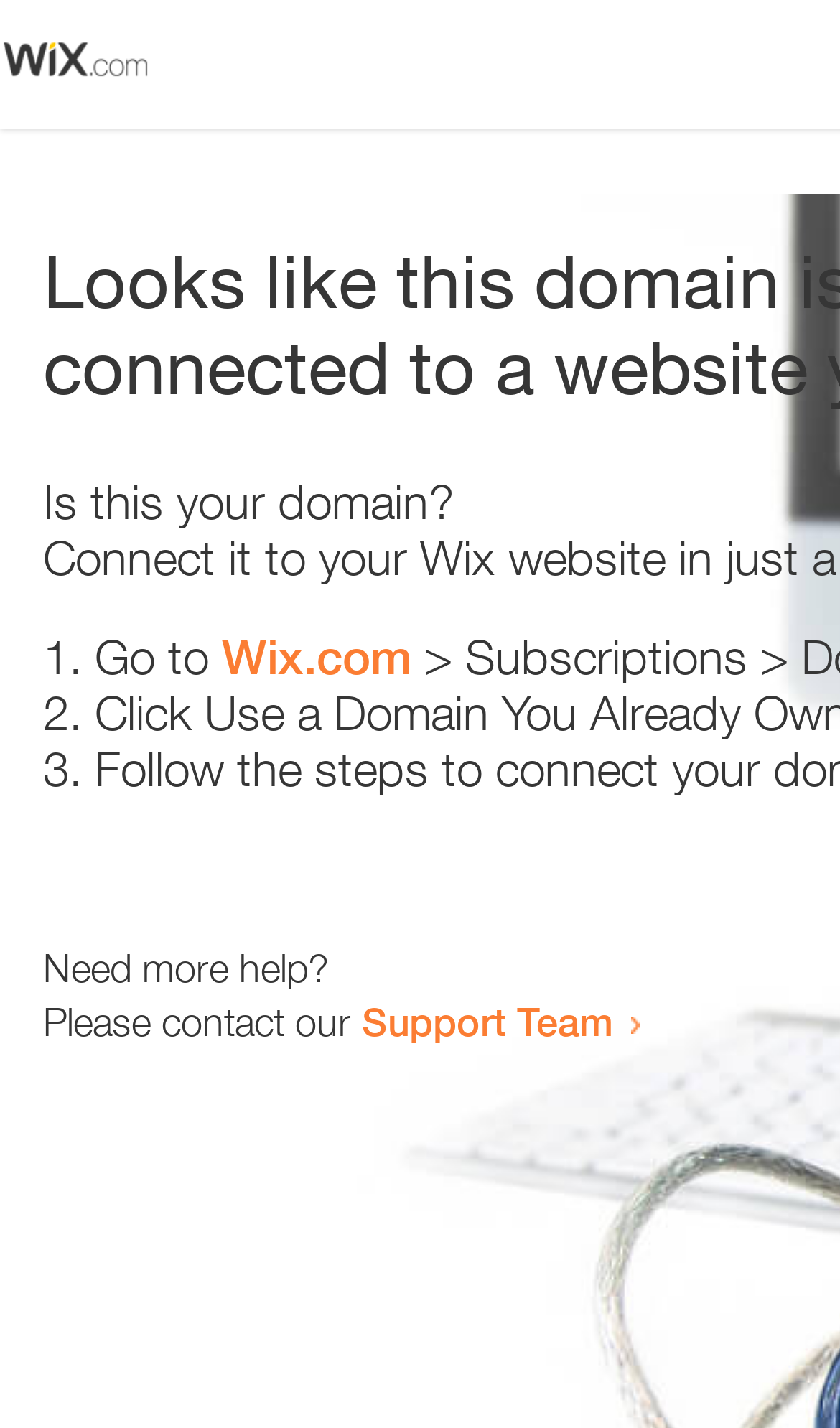Please find the bounding box for the following UI element description. Provide the coordinates in (top-left x, top-left y, bottom-right x, bottom-right y) format, with values between 0 and 1: Pigment Printing

None